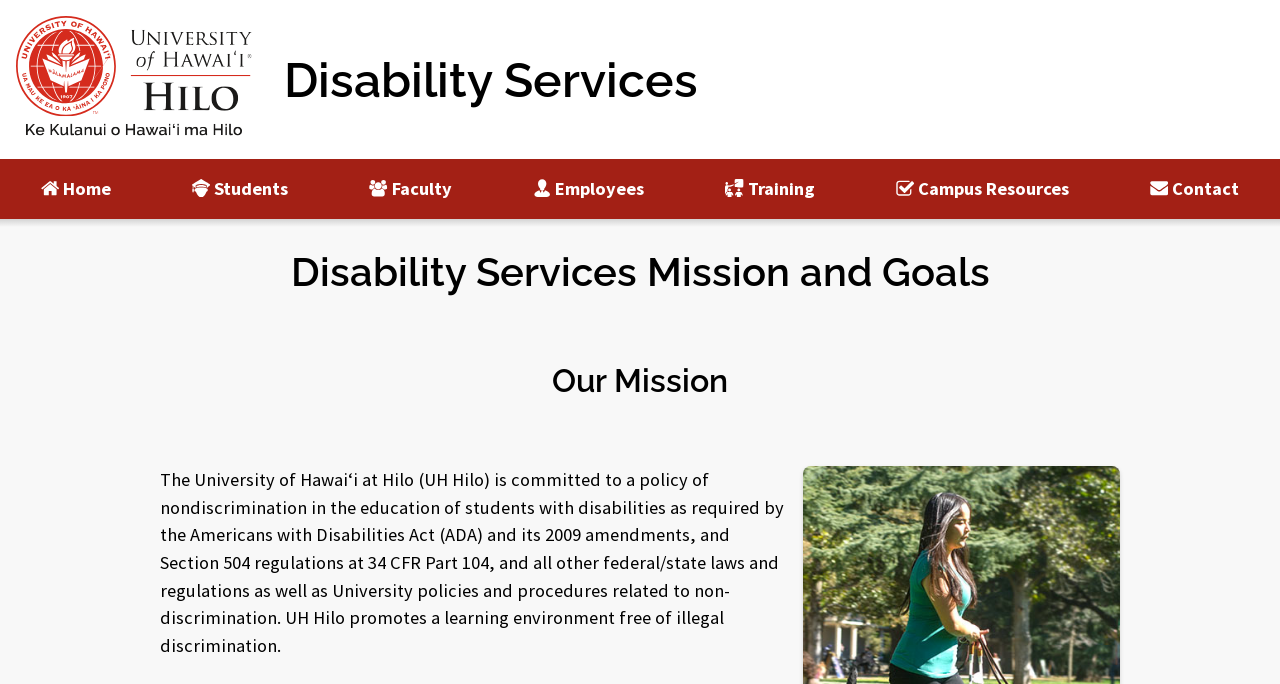Highlight the bounding box coordinates of the element that should be clicked to carry out the following instruction: "visit Disability Services page". The coordinates must be given as four float numbers ranging from 0 to 1, i.e., [left, top, right, bottom].

[0.222, 0.081, 0.545, 0.152]